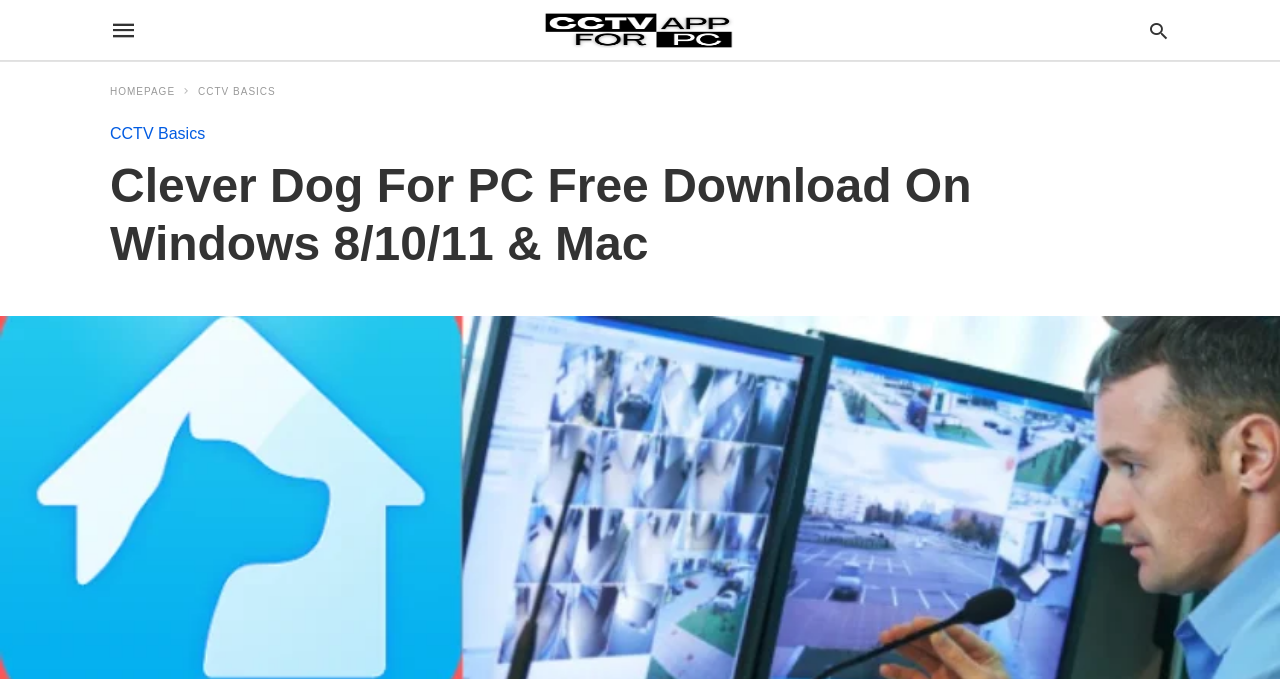Determine the main headline from the webpage and extract its text.

Clever Dog For PC Free Download On Windows 8/10/11 & Mac